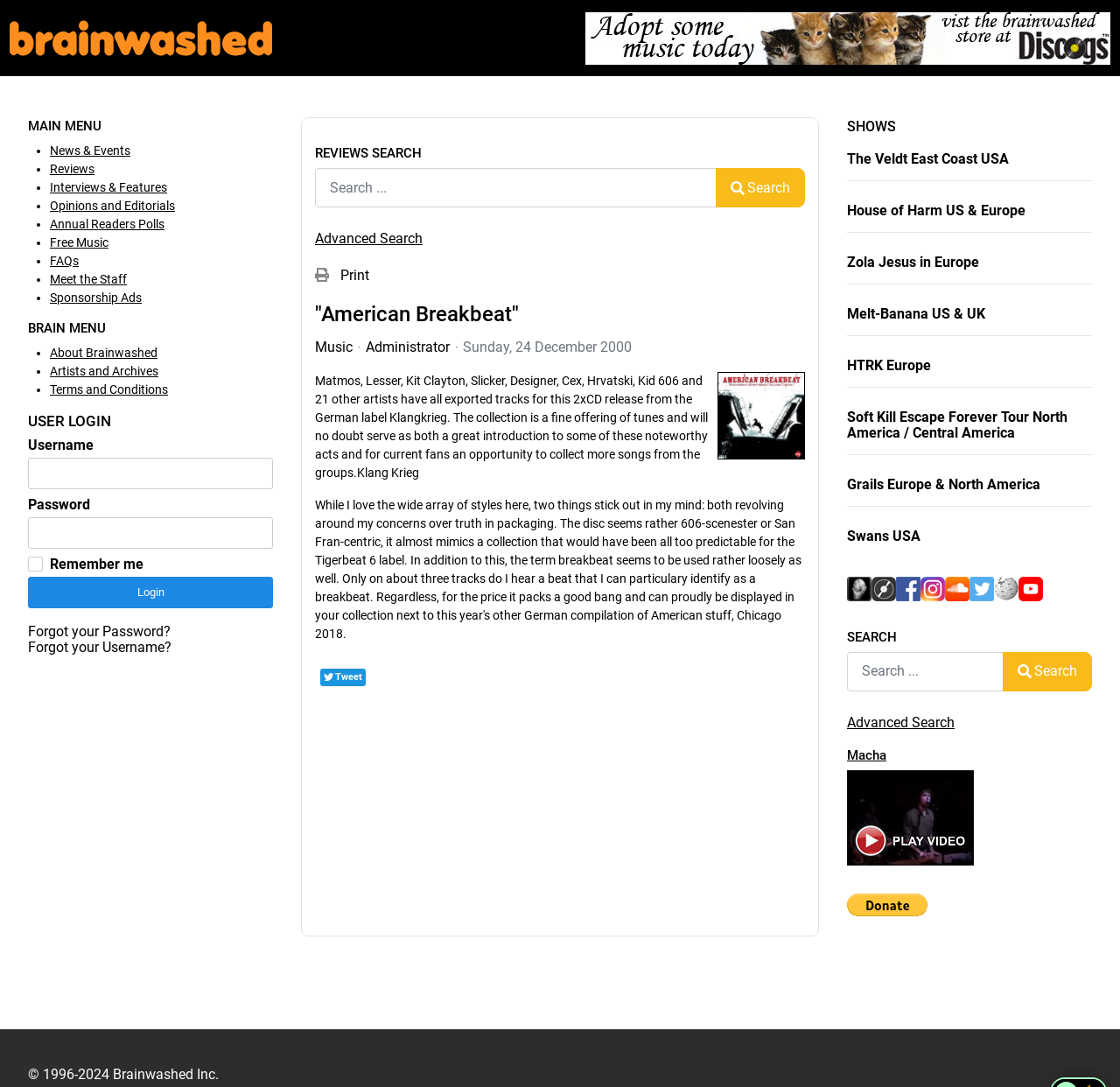Could you indicate the bounding box coordinates of the region to click in order to complete this instruction: "Read about American Breakbeat".

[0.281, 0.344, 0.632, 0.441]